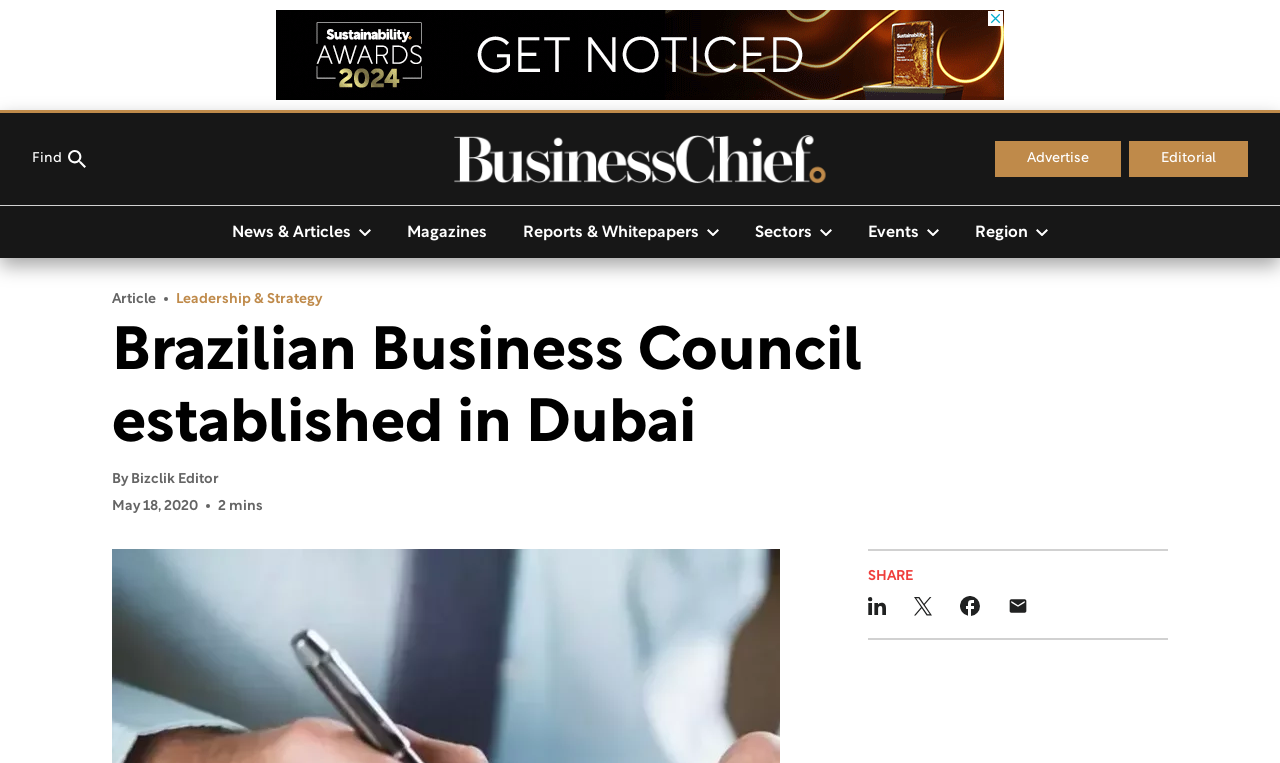Please identify the bounding box coordinates of the area that needs to be clicked to follow this instruction: "View reports and whitepapers".

[0.395, 0.283, 0.576, 0.325]